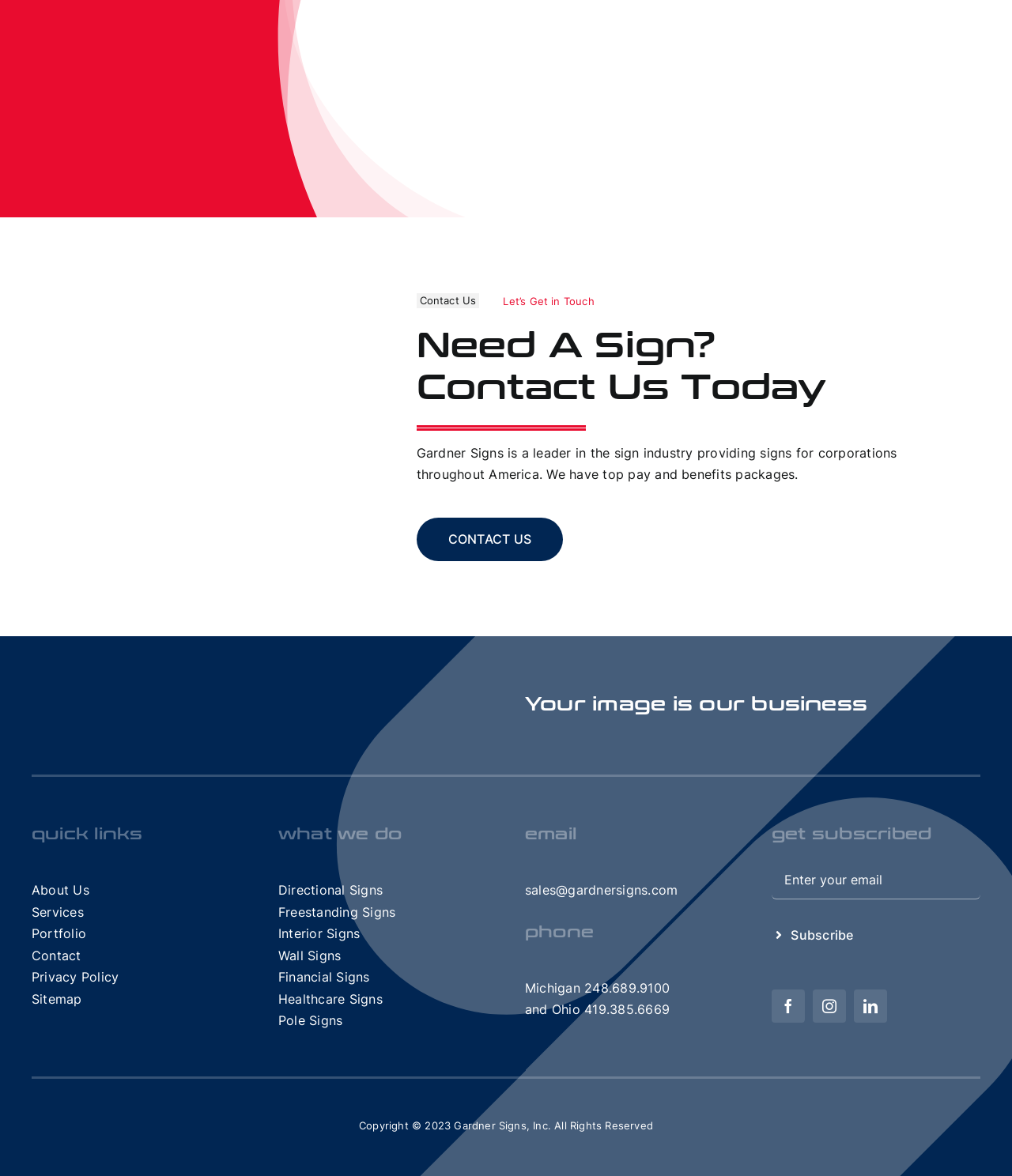Please locate the bounding box coordinates of the element that needs to be clicked to achieve the following instruction: "Click Contact Us". The coordinates should be four float numbers between 0 and 1, i.e., [left, top, right, bottom].

[0.411, 0.44, 0.556, 0.477]